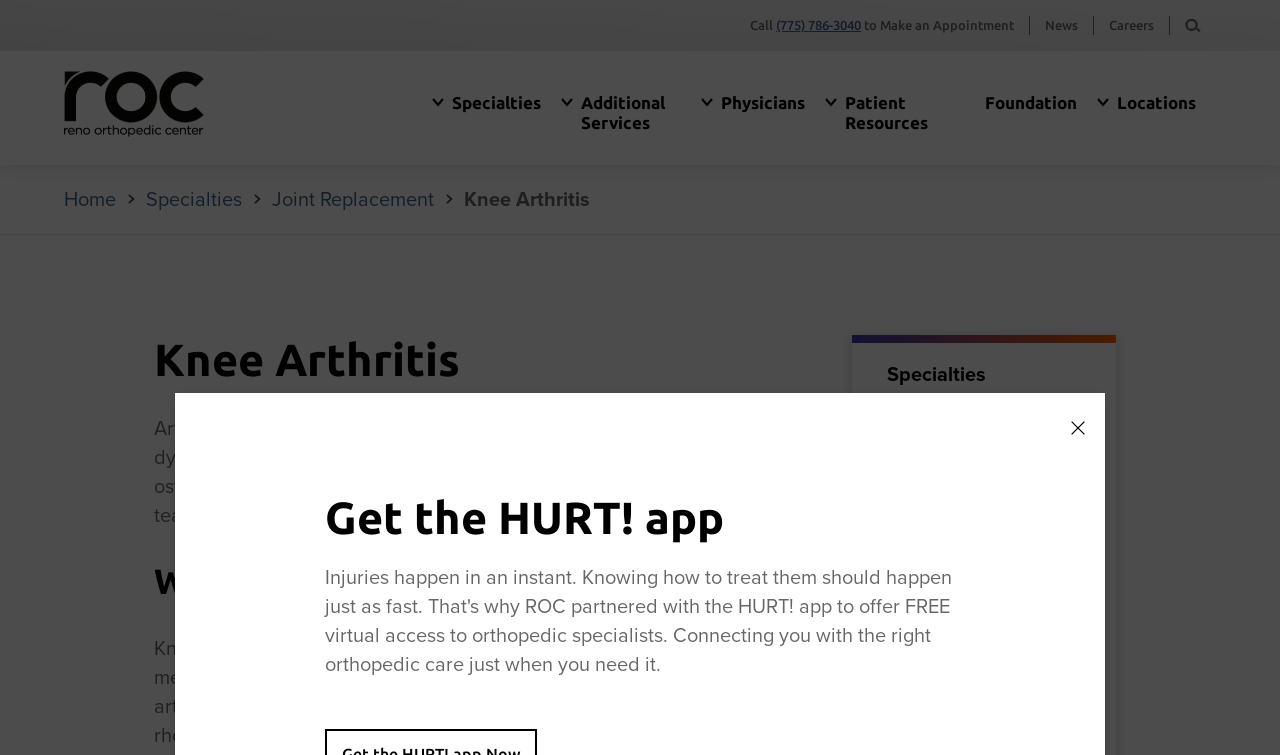Show the bounding box coordinates for the HTML element described as: "Physicians".

[0.563, 0.123, 0.629, 0.149]